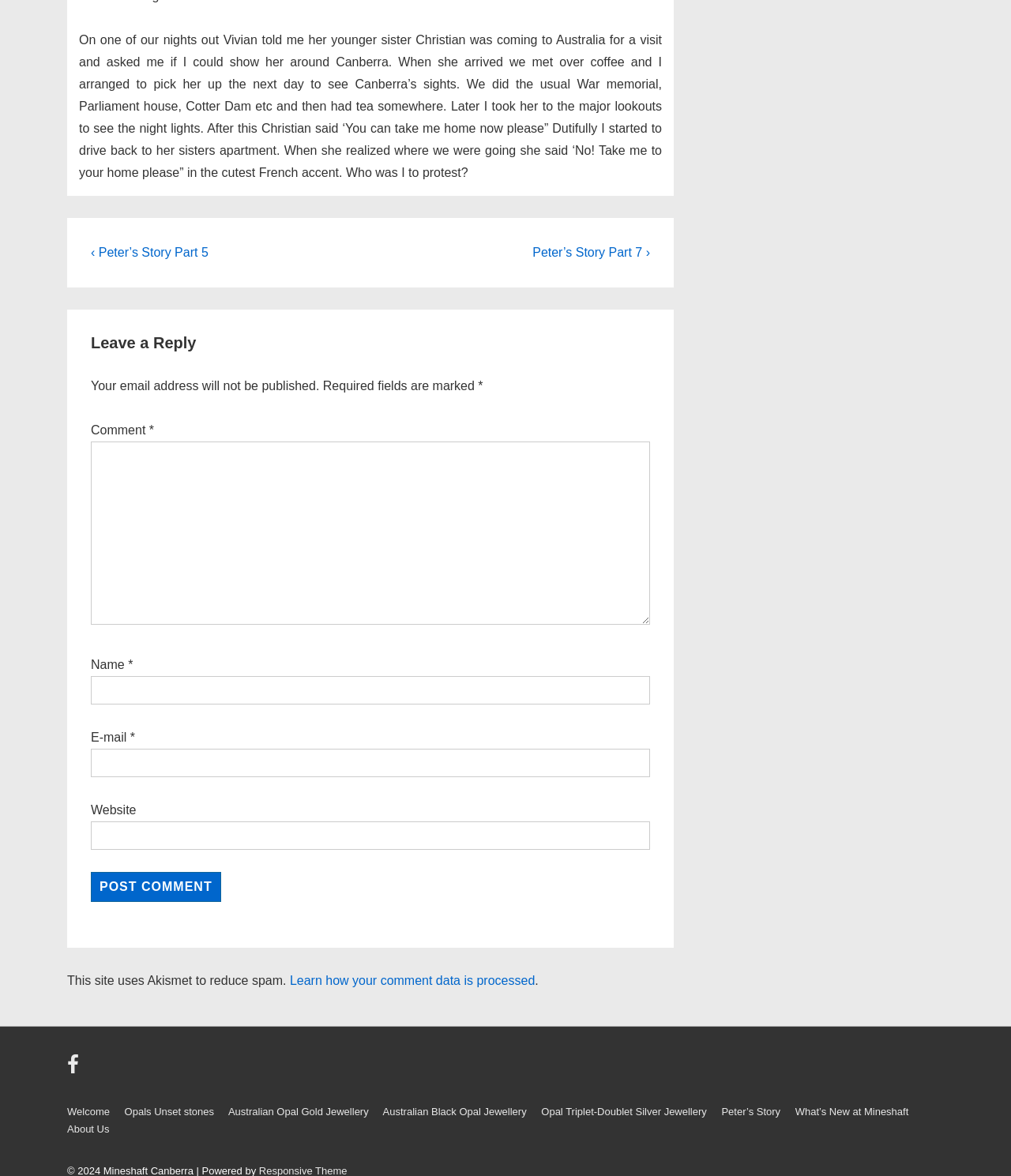Find the bounding box coordinates of the element you need to click on to perform this action: 'Click the 'Post Comment' button'. The coordinates should be represented by four float values between 0 and 1, in the format [left, top, right, bottom].

[0.09, 0.741, 0.218, 0.767]